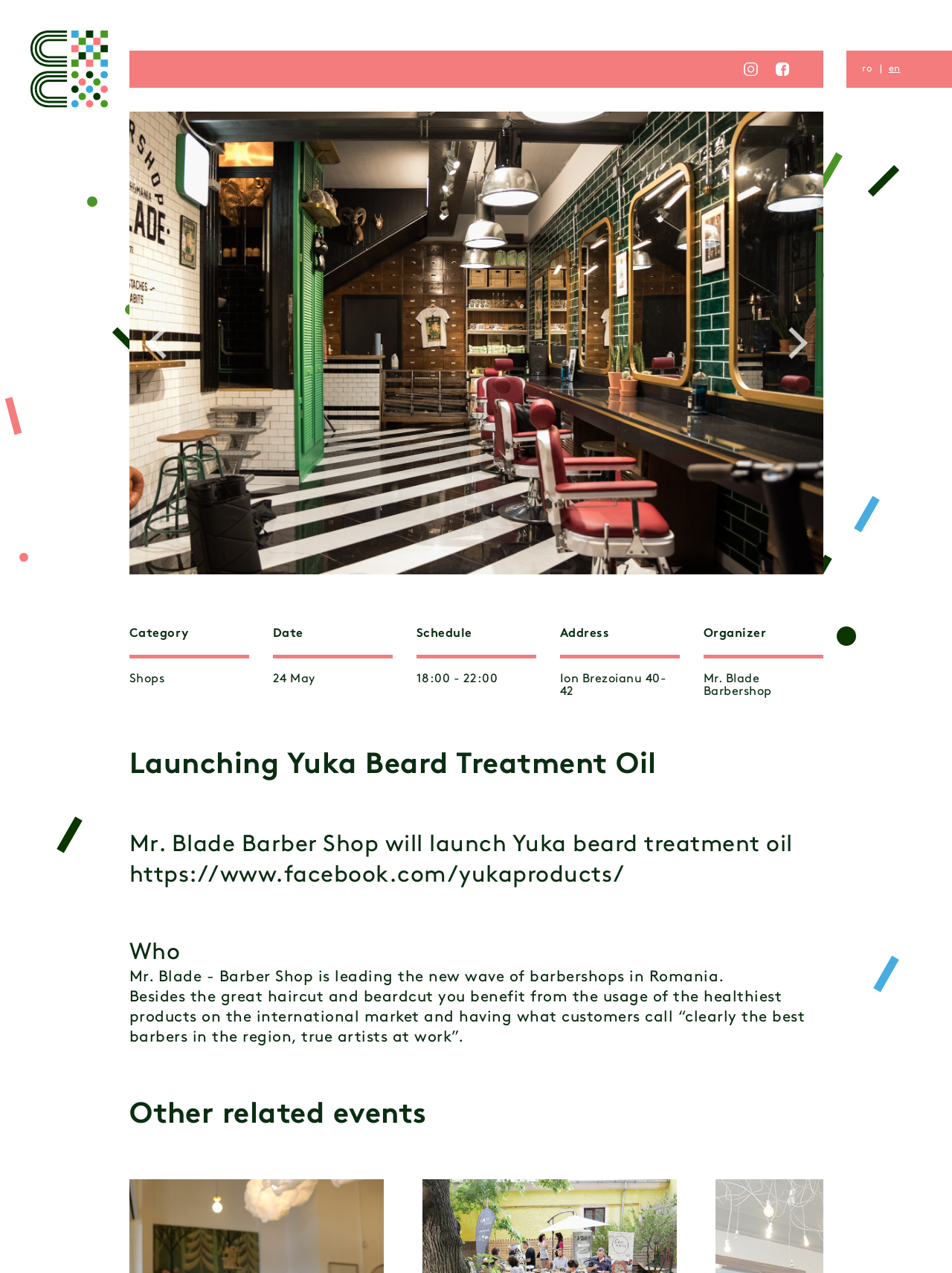Look at the image and give a detailed response to the following question: What is the address of the event?

I found the answer by looking at the 'Address' section, where it says 'Ion Brezoianu 40-42'. This is likely the address of the event because it is mentioned in the context of the event details.